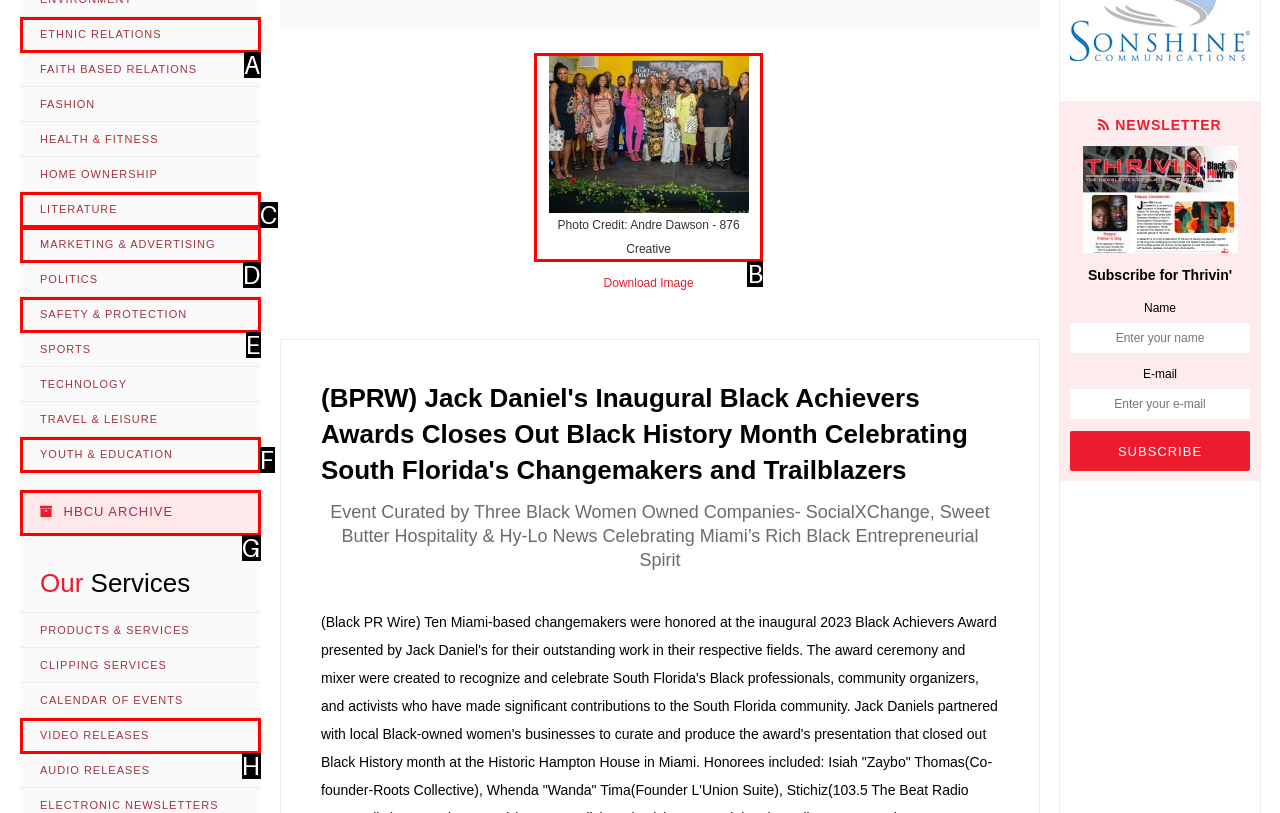Choose the letter that best represents the description: Ethnic Relations. Provide the letter as your response.

A